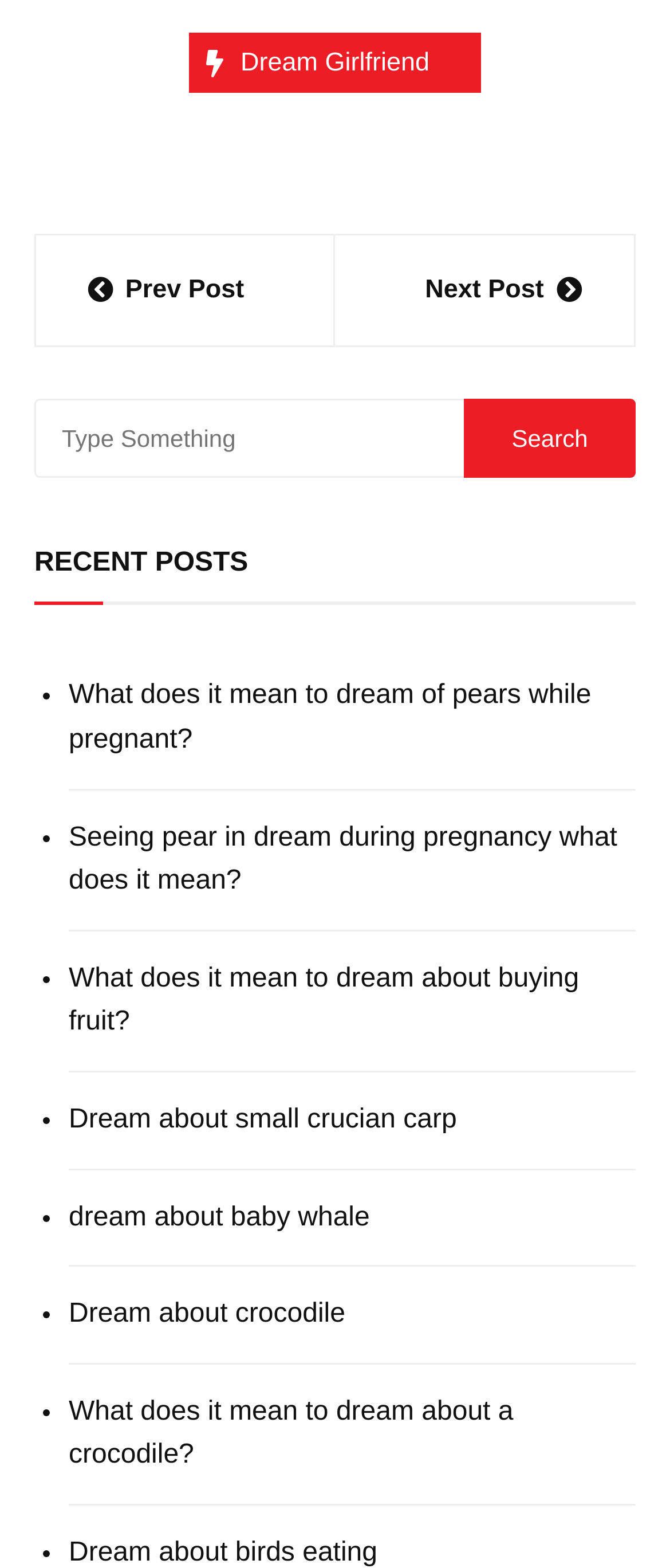Provide the bounding box coordinates for the UI element that is described as: "dream about baby whale".

[0.103, 0.762, 0.949, 0.79]